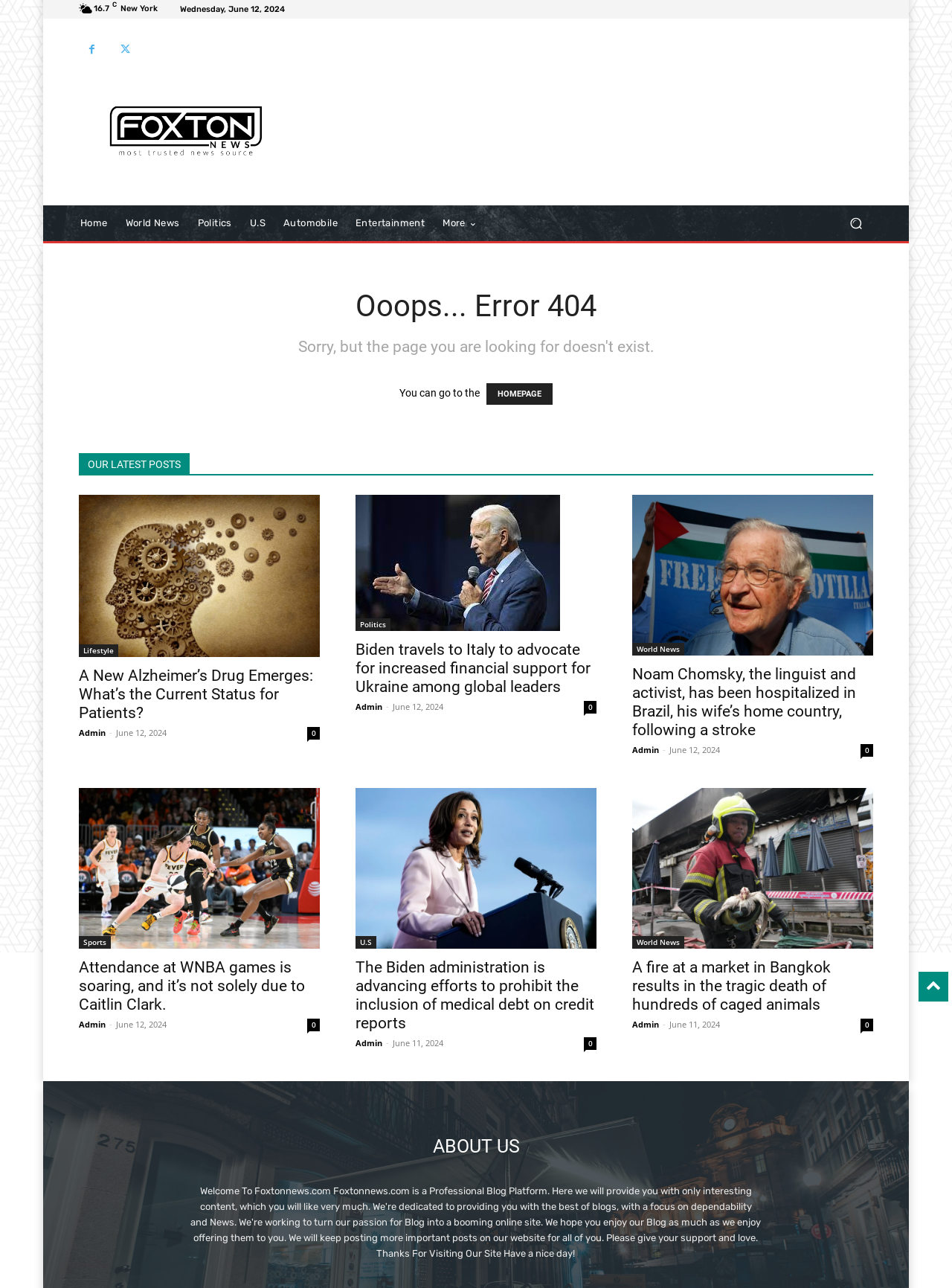Please identify the bounding box coordinates of the area that needs to be clicked to follow this instruction: "Click on the 'March 2024' link".

None